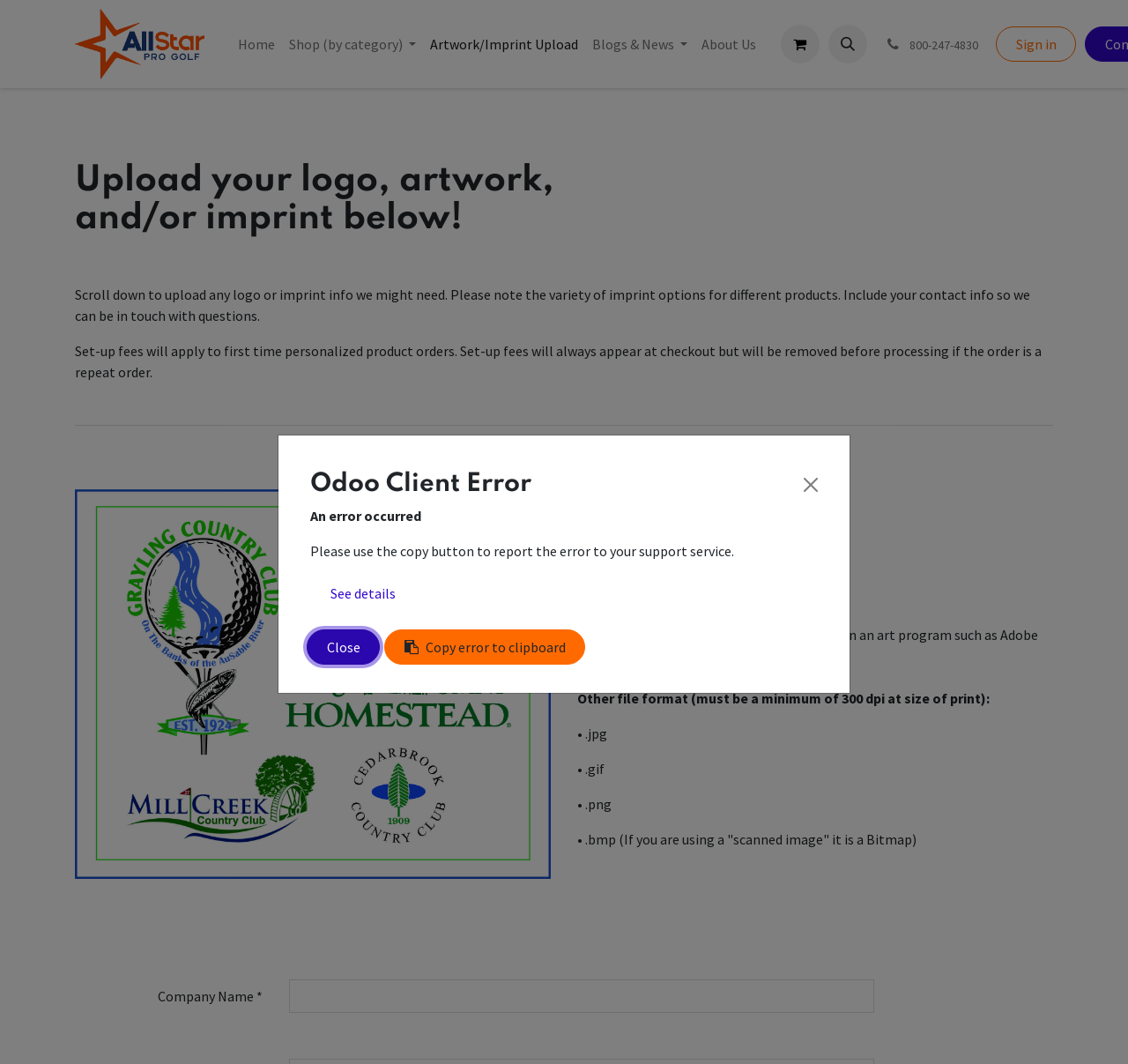Examine the image carefully and respond to the question with a detailed answer: 
What file formats are accepted for artwork upload?

The webpage specifies that preferred file formats for artwork include vector files such as Illustrator (.AI), Vector (.EPS), and Vector PDF (.pdf), as well as raster files with a minimum of 300 dpi at size of print, including .jpg, .gif, .png, and .bmp.